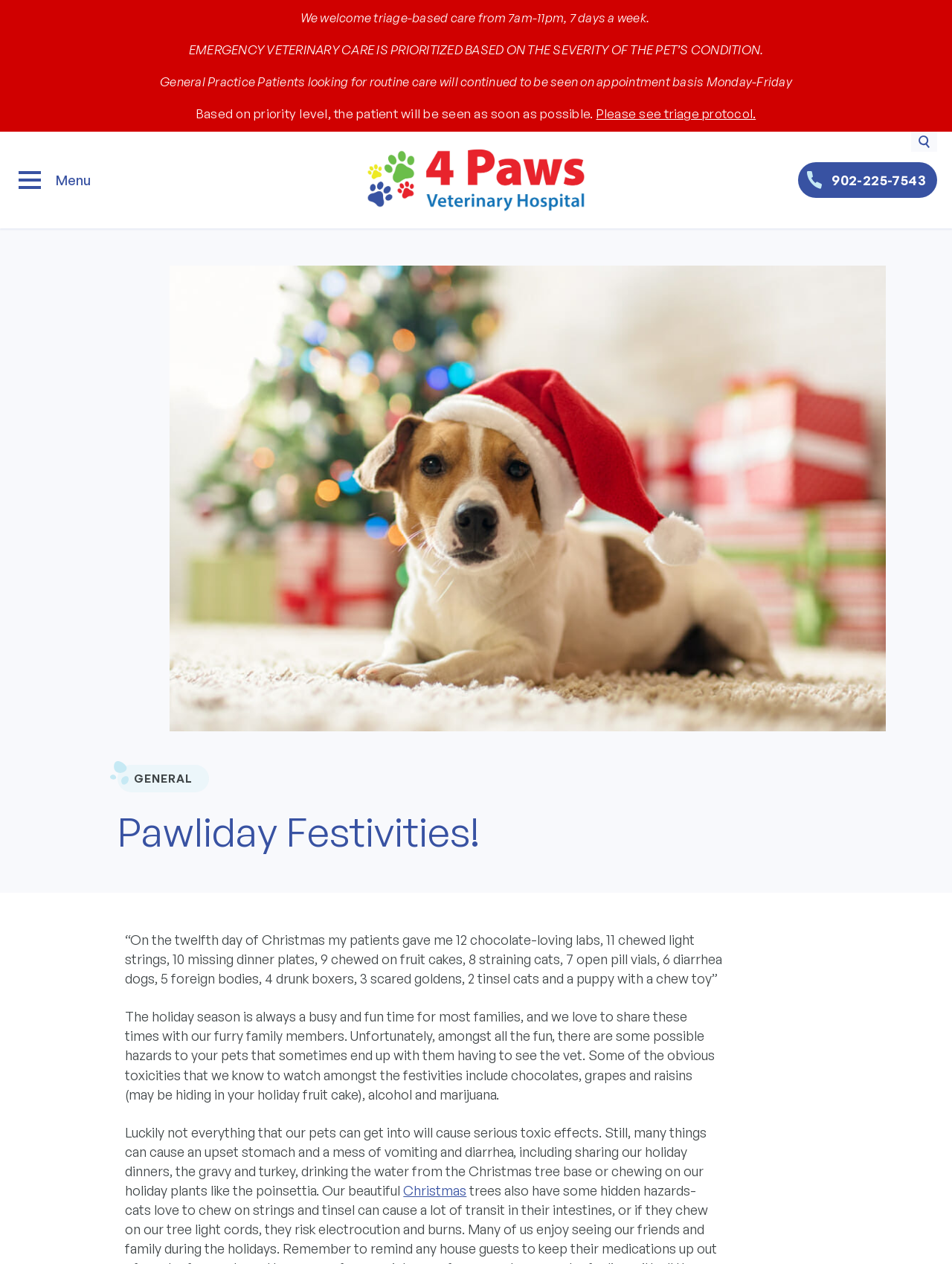Provide a short, one-word or phrase answer to the question below:
What is the purpose of triage-based care?

To prioritize emergency cases